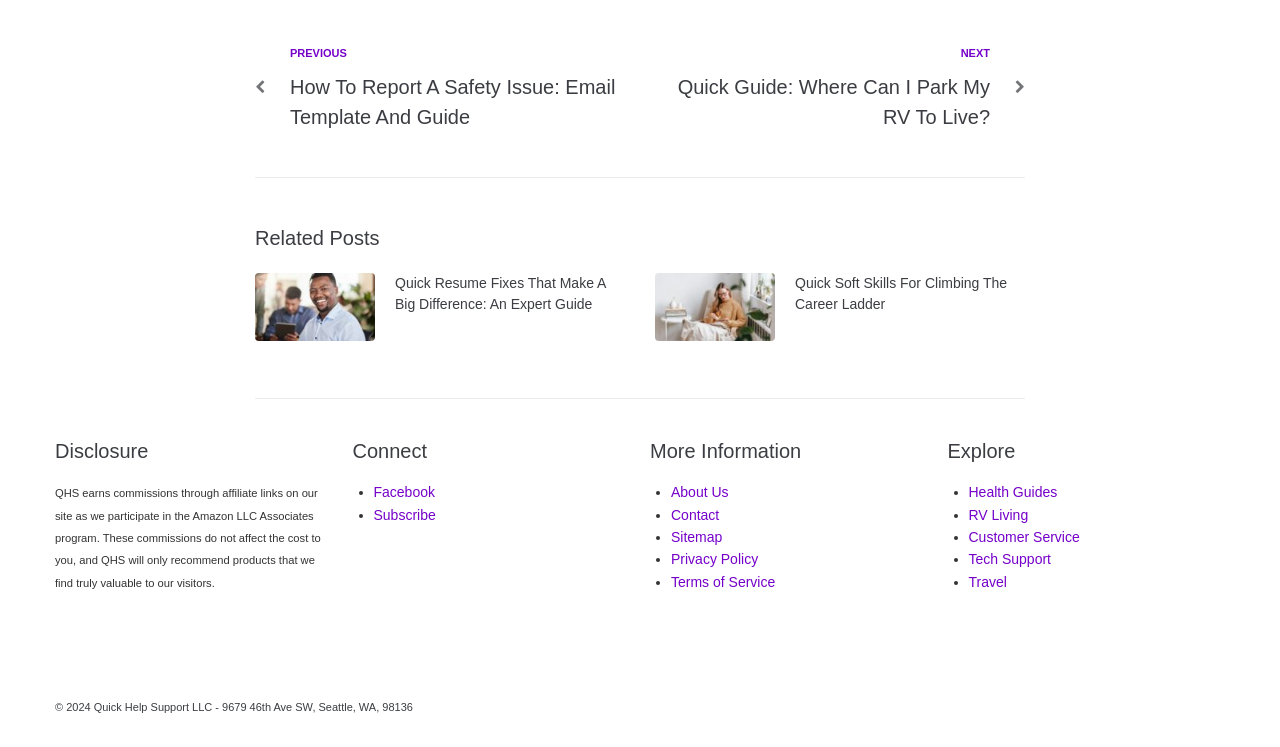What is the purpose of the website?
Please respond to the question with as much detail as possible.

Based on the various headings and links on the webpage, such as 'Post navigation', 'Related Posts', 'Health Guides', 'RV Living', and 'Travel', it appears that the website provides helpful guides and resources on various topics, including health, RV living, and travel.